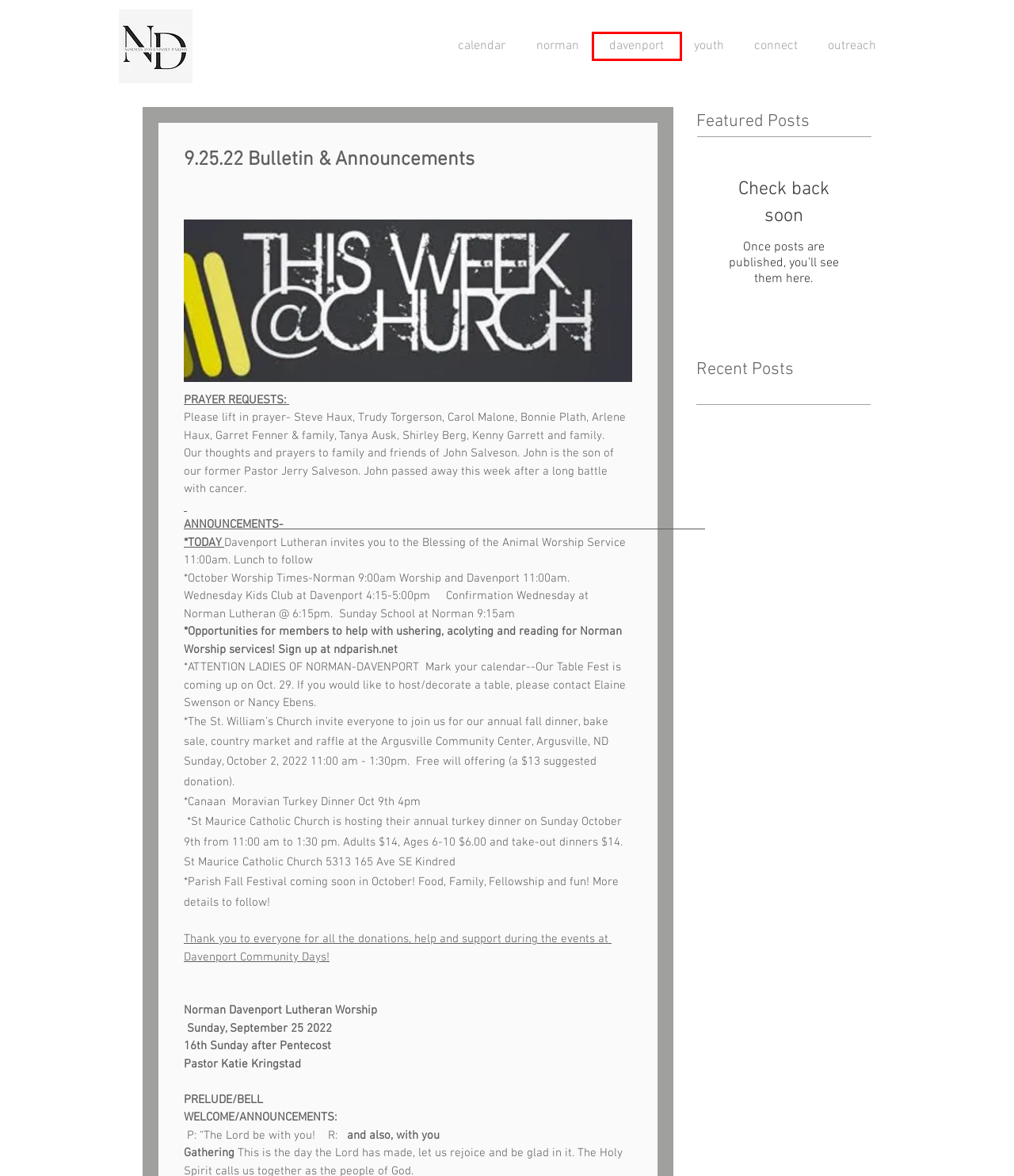You are given a screenshot of a webpage with a red rectangle bounding box. Choose the best webpage description that matches the new webpage after clicking the element in the bounding box. Here are the candidates:
A. connect | ndparish
B. youth | ndparish
C. davenport | ndparish
D. calendar | ndparish
E. norman | ndparish
F. May - 2023
G. February - 2023
H. 5.12.24 Bulletin & Announcements

C